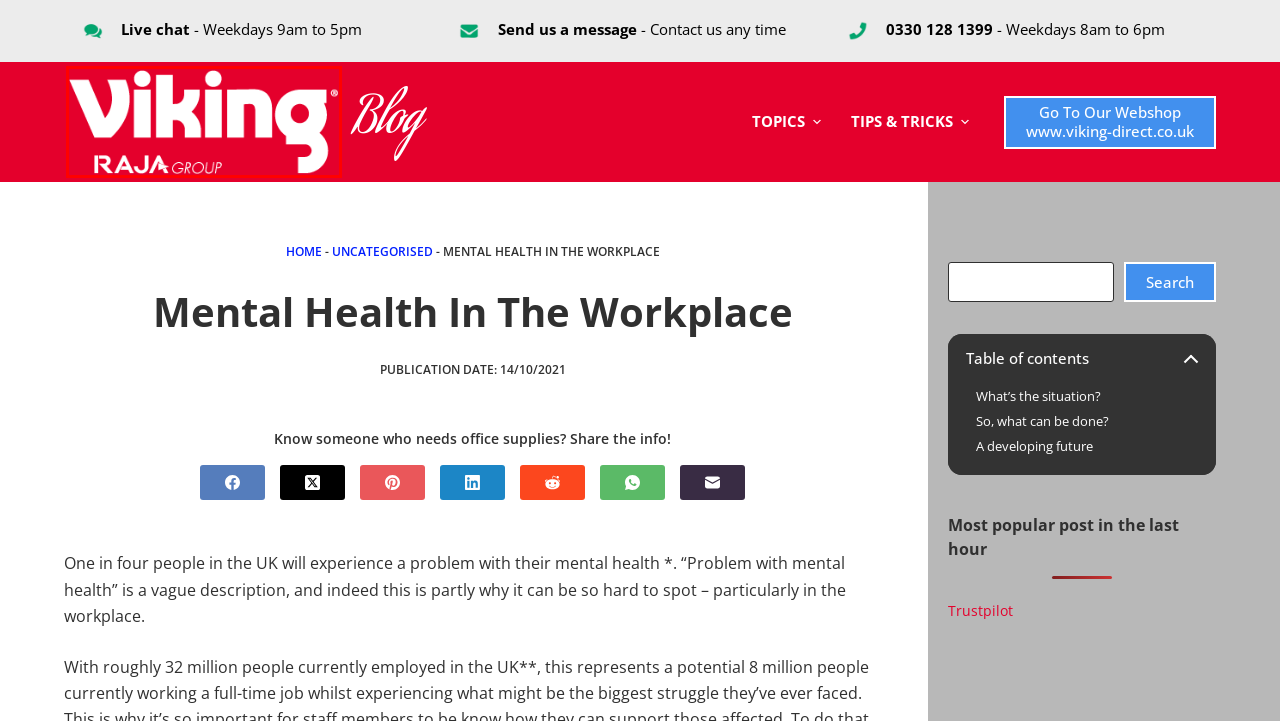You are looking at a webpage screenshot with a red bounding box around an element. Pick the description that best matches the new webpage after interacting with the element in the red bounding box. The possible descriptions are:
A. Stress at work - Mental health conditions, work and the workplace - HSE
B. The Surprising Truth About Recycling Padded Envelopes: What You Need To Know
C. Cookie Settings
D. Office Supplies, Stationery and Furniture from Viking
E. Welcome To The Viking Blog
F. Welkom Op De Viking Blog
G. Uncategorised Archives | The Viking UK Blog
H. Viking Direct Reviews | Read Customer Service Reviews of www.viking-direct.co.uk

E